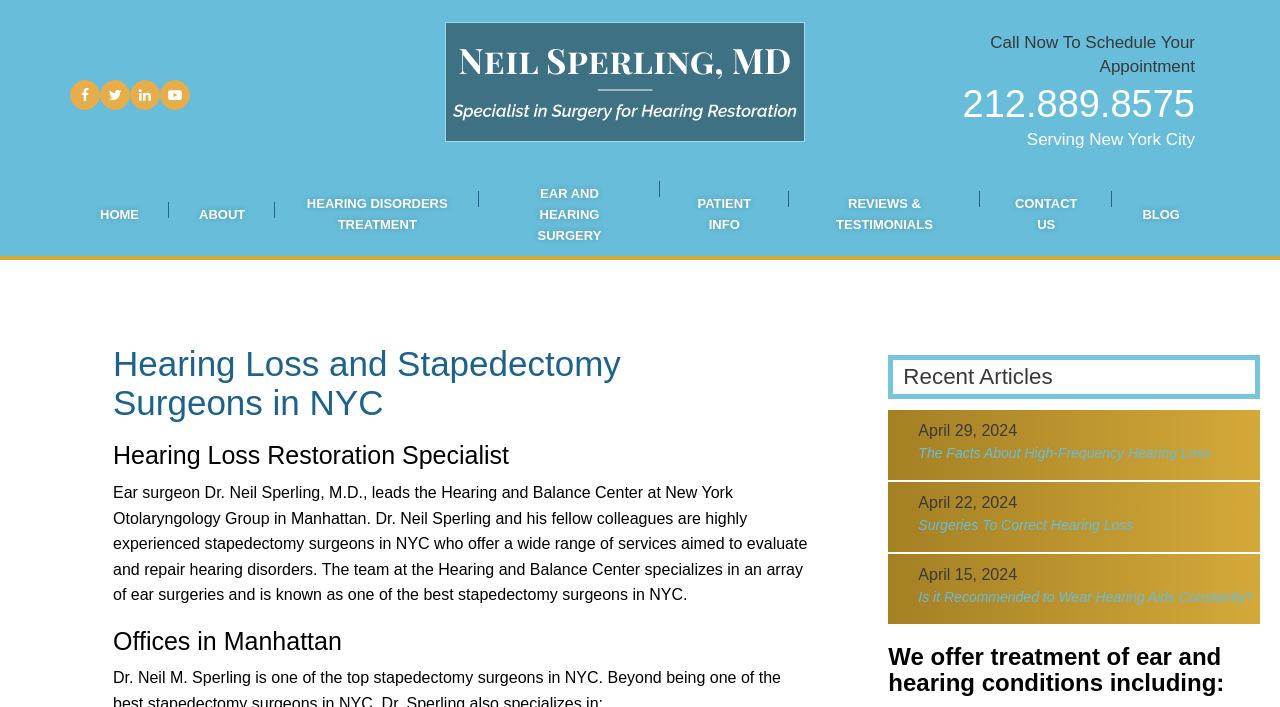What is the phone number to schedule an appointment?
Please use the image to provide an in-depth answer to the question.

I found the phone number by looking at the top-right section of the webpage, where it says 'Call Now To Schedule Your Appointment' and provides the phone number 212.889.8575.